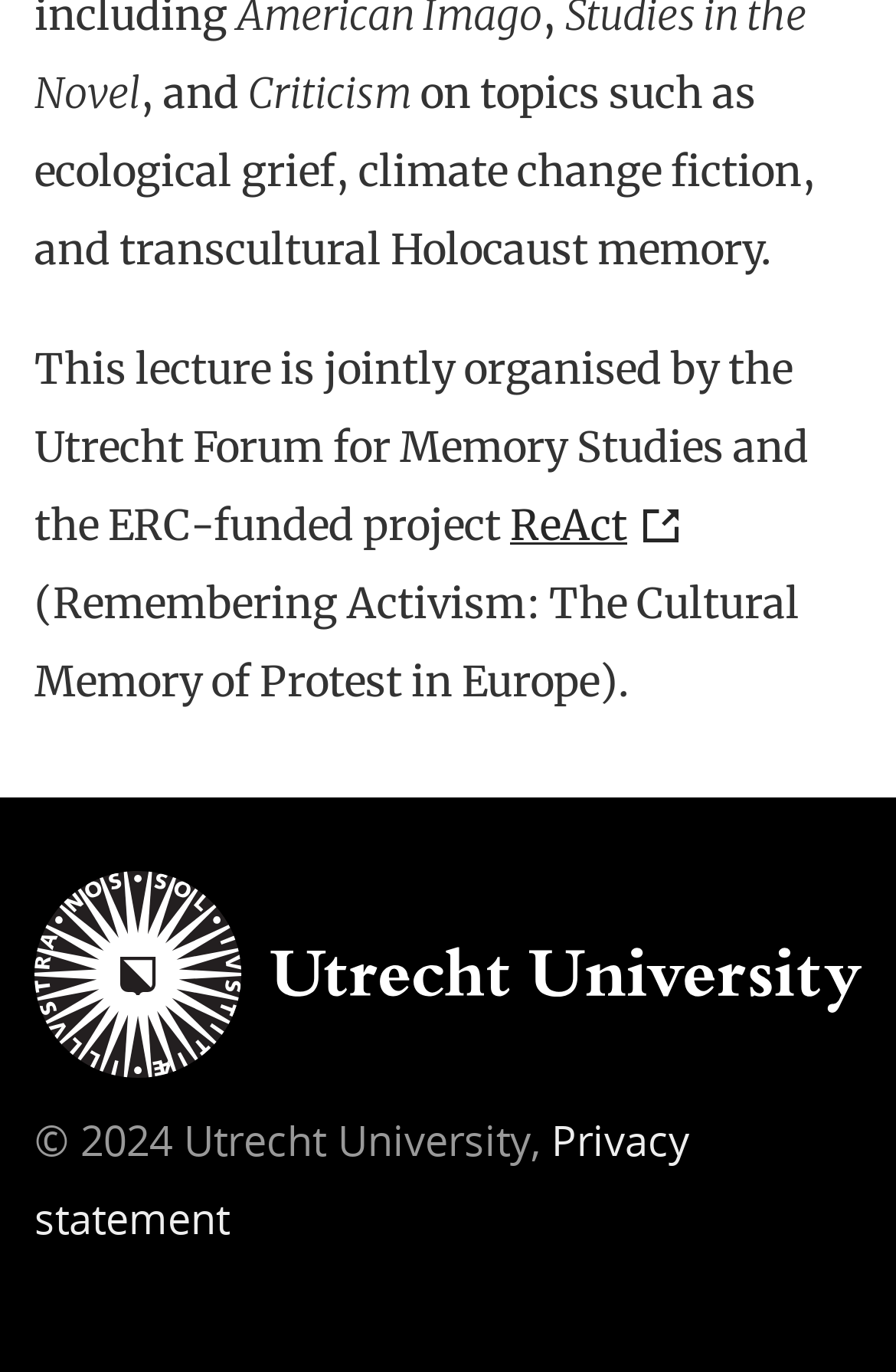Based on the image, provide a detailed and complete answer to the question: 
What is the name of the project?

The name of the project can be determined by reading the link element with the OCR text 'ReAct '. This link is located near the middle of the webpage and appears to be a reference to the project.